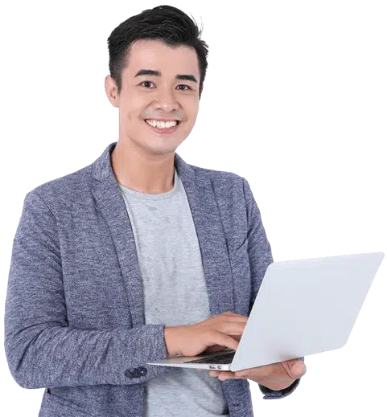Carefully observe the image and respond to the question with a detailed answer:
What is the background color of the image?

The caption states that the background is clean and white, which focuses attention on the man and his positive expression.